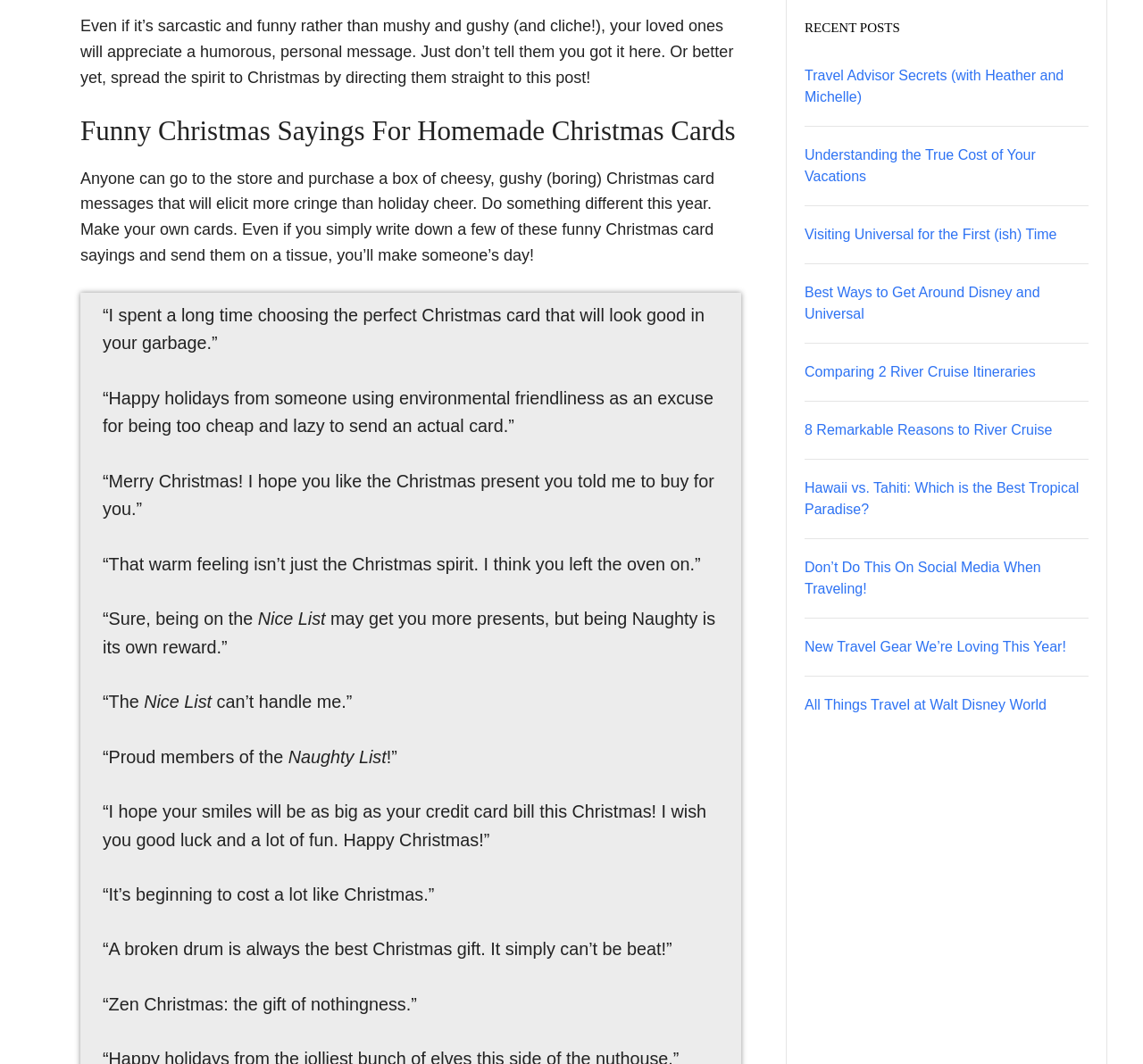How many funny Christmas sayings are listed on the webpage?
Using the image, give a concise answer in the form of a single word or short phrase.

10